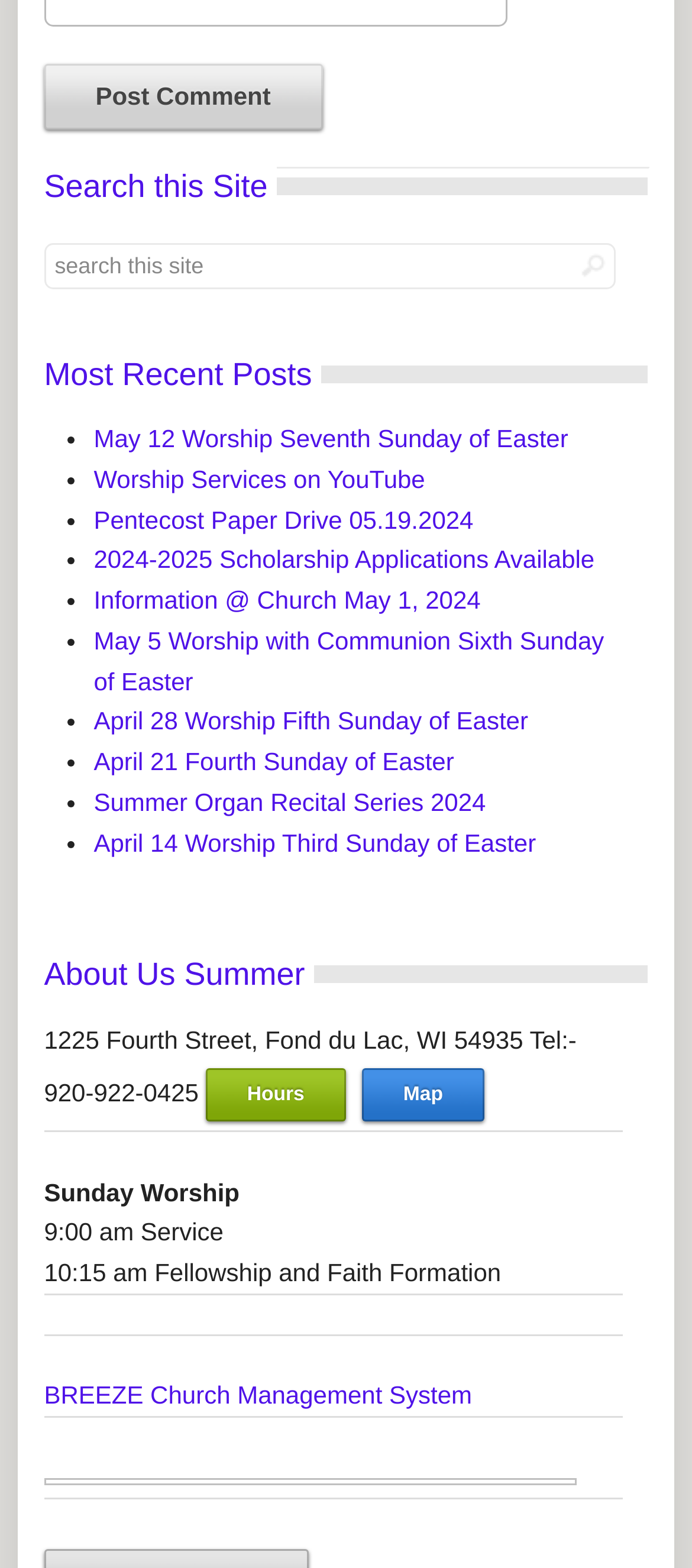What is the address of the church?
Kindly offer a comprehensive and detailed response to the question.

I looked for the address of the church and found it in the 'About Us Summer' section, which is '1225 Fourth Street, Fond du Lac, WI 54935'.